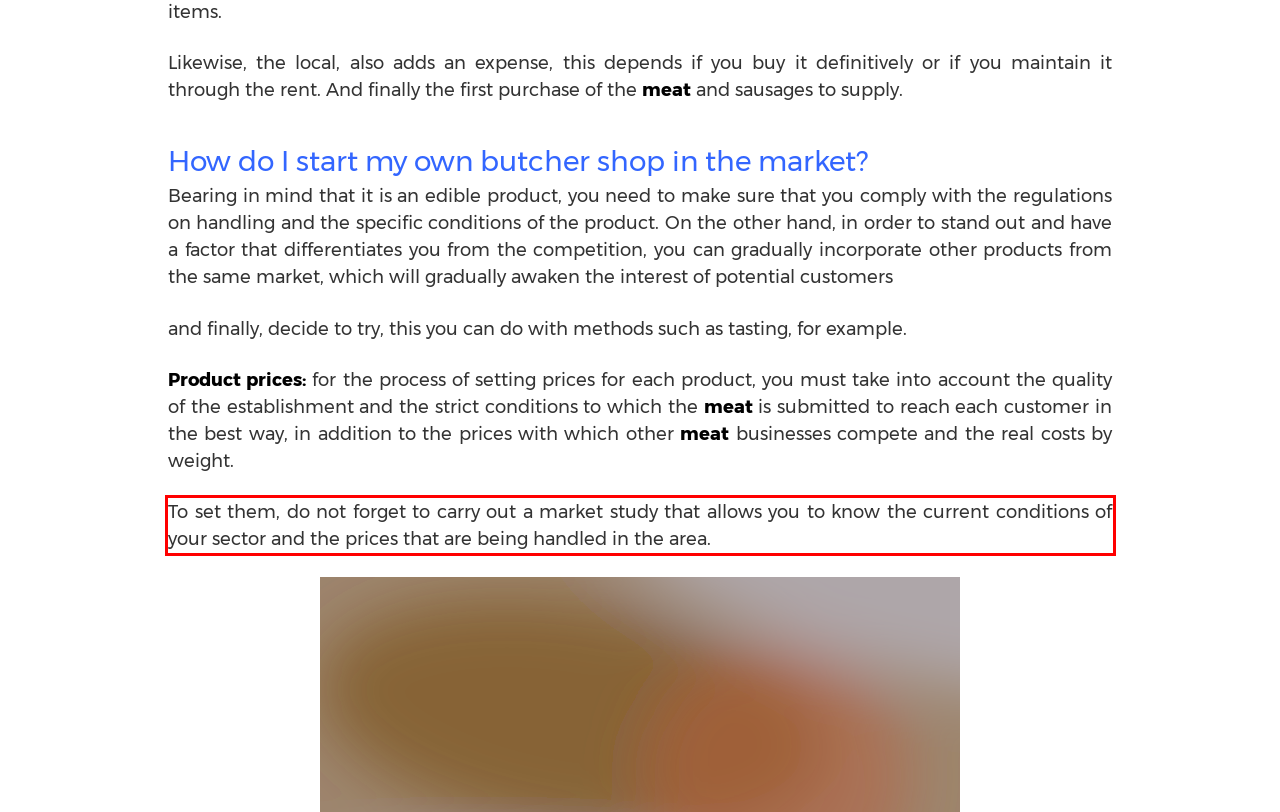Please examine the screenshot of the webpage and read the text present within the red rectangle bounding box.

To set them, do not forget to carry out a market study that allows you to know the current conditions of your sector and the prices that are being handled in the area.